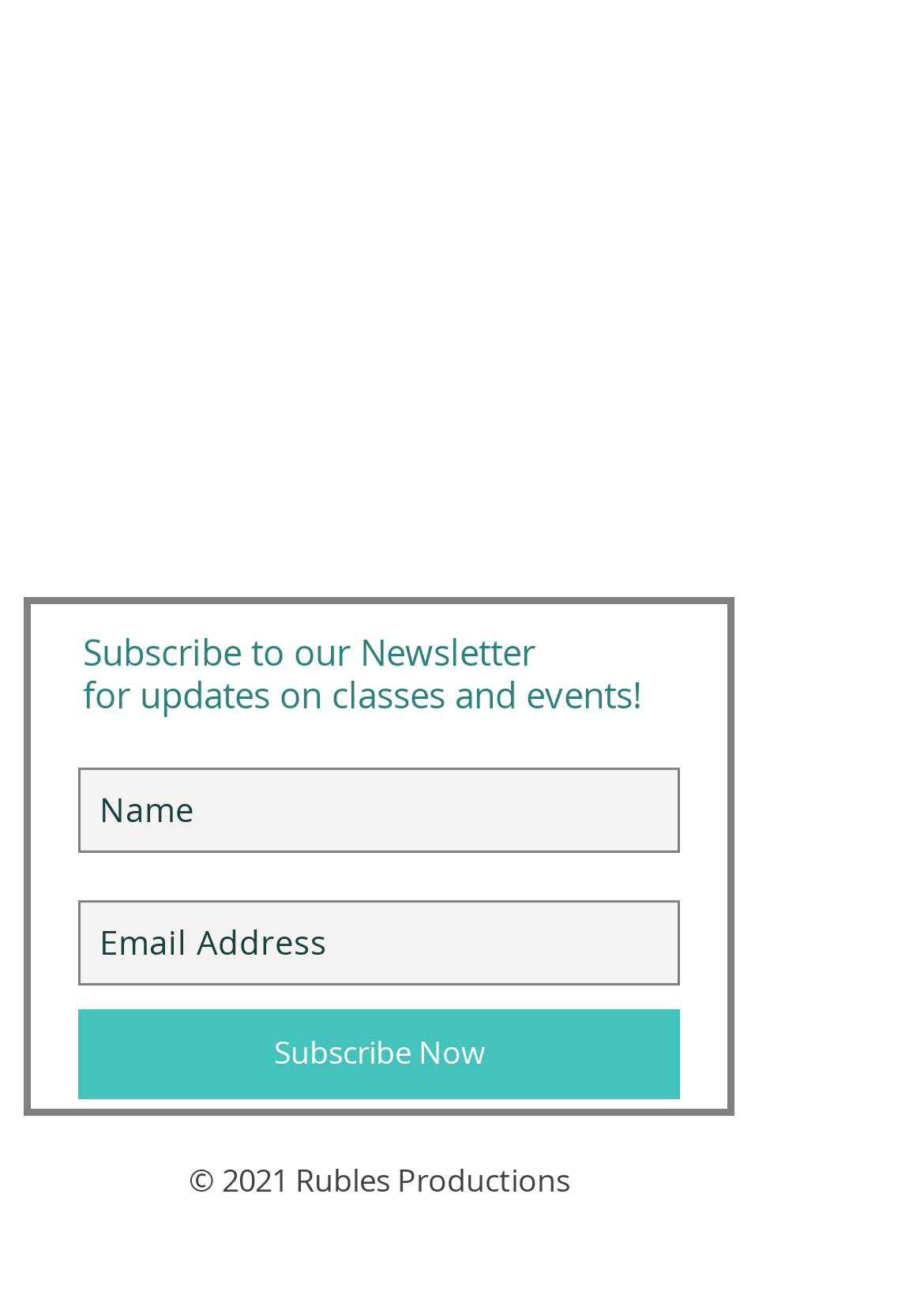Given the description Subscribe Now, predict the bounding box coordinates of the UI element. Ensure the coordinates are in the format (top-left x, top-left y, bottom-right x, bottom-right y) and all values are between 0 and 1.

[0.085, 0.774, 0.736, 0.843]